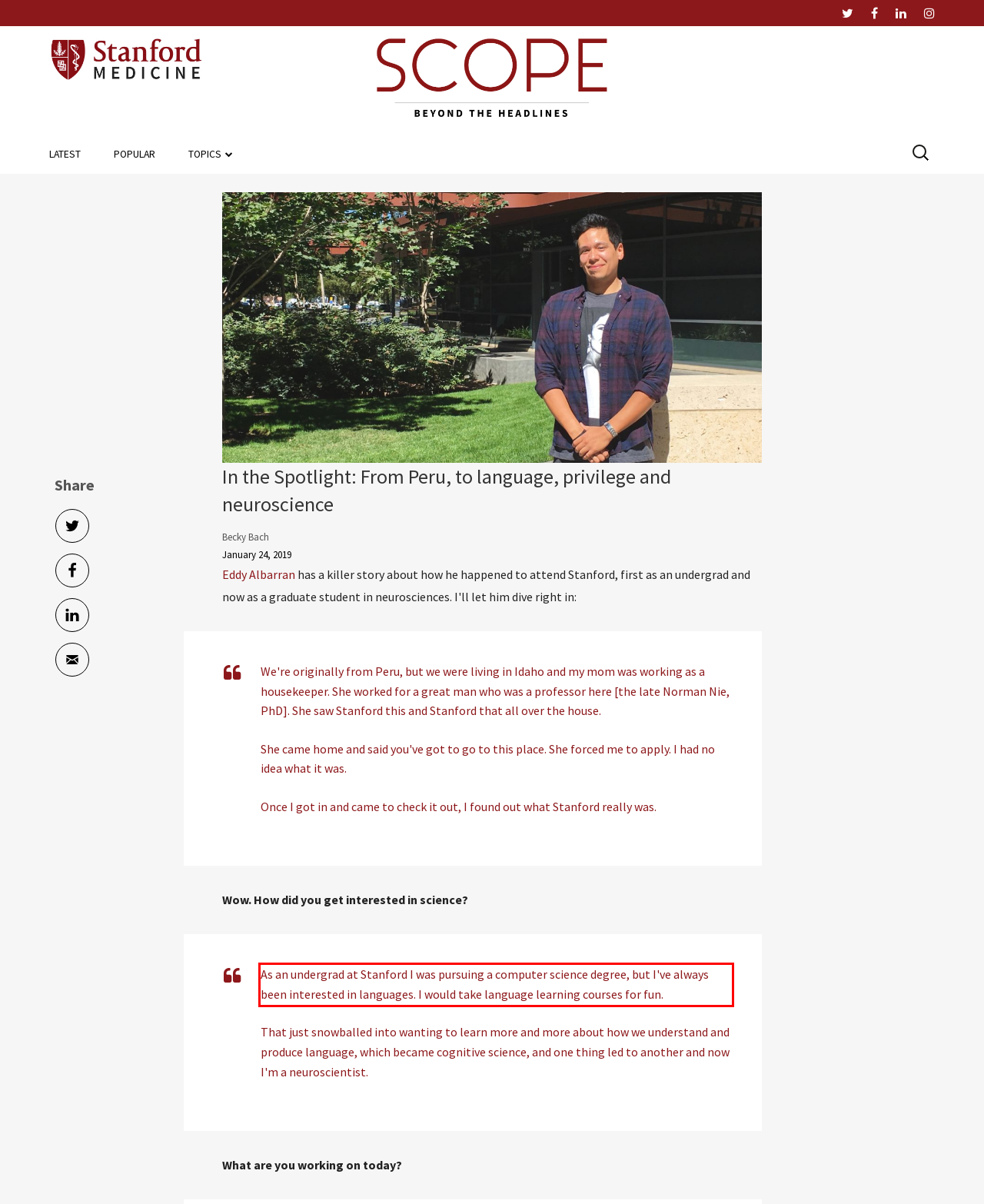Please identify the text within the red rectangular bounding box in the provided webpage screenshot.

As an undergrad at Stanford I was pursuing a computer science degree, but I've always been interested in languages. I would take language learning courses for fun.